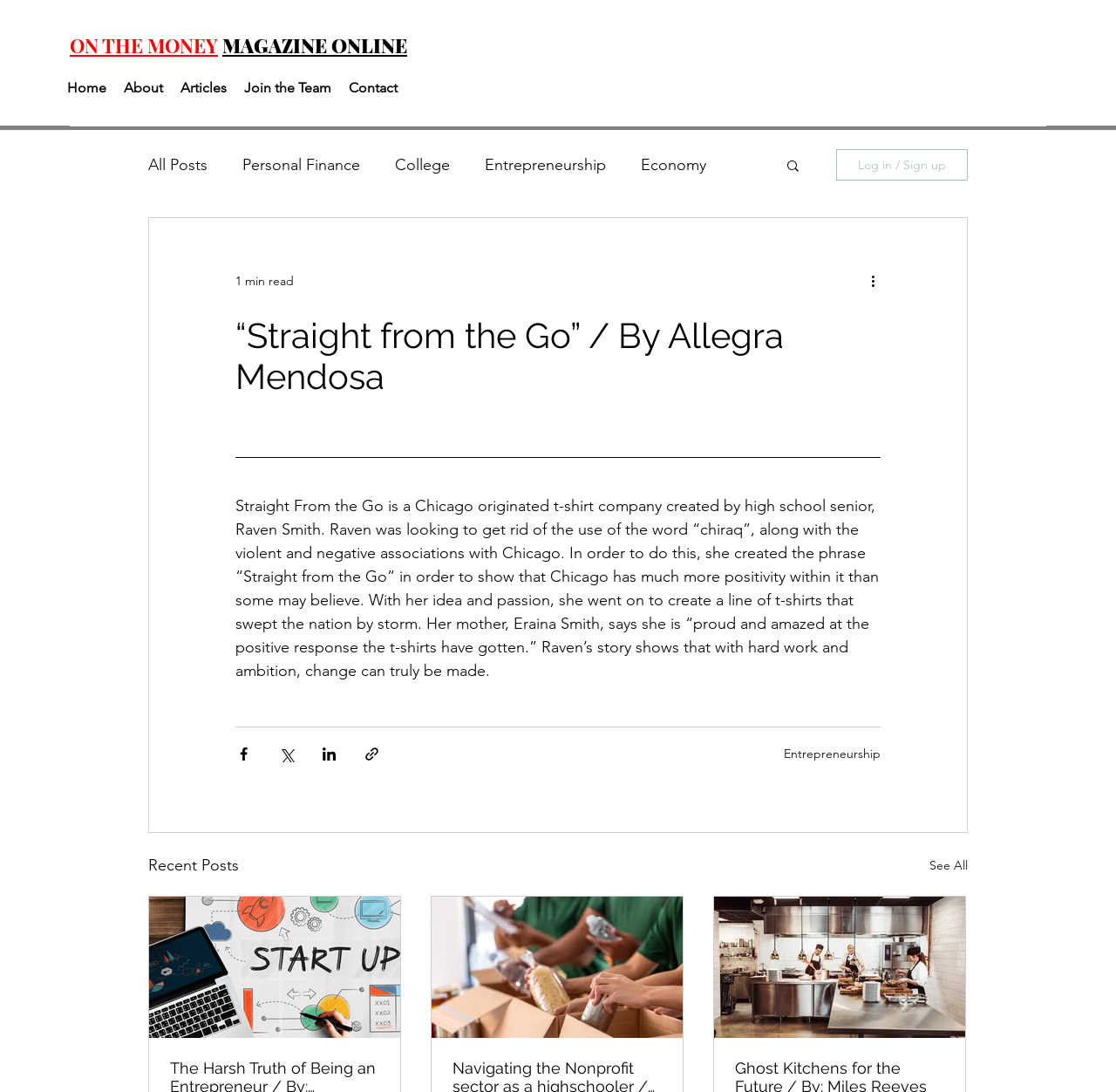Analyze the image and give a detailed response to the question:
How many social media sharing buttons are there?

I counted the number of social media sharing buttons under the article, which are 'Share via Facebook', 'Share via Twitter', 'Share via LinkedIn', and 'Share via link', totaling 4 buttons.